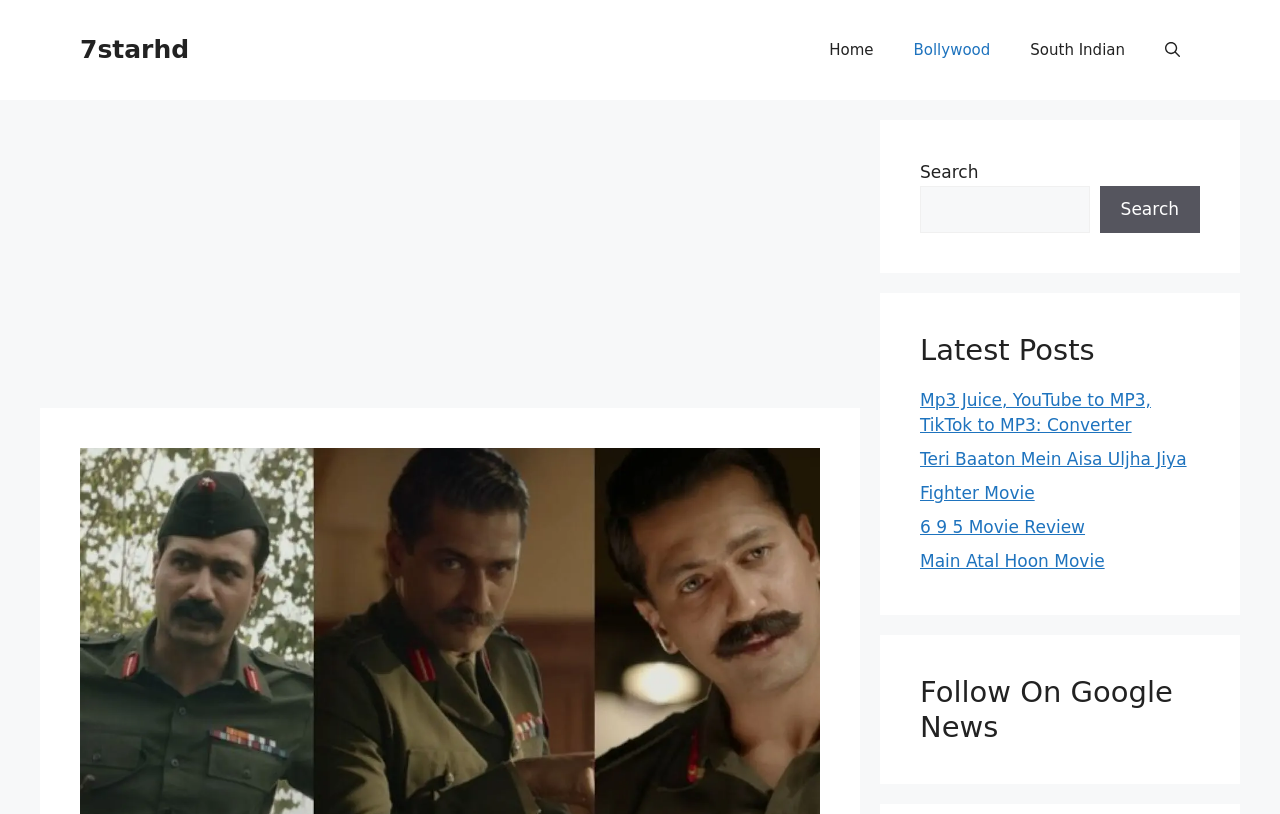Determine the coordinates of the bounding box that should be clicked to complete the instruction: "Follow on Google News". The coordinates should be represented by four float numbers between 0 and 1: [left, top, right, bottom].

[0.719, 0.829, 0.938, 0.914]